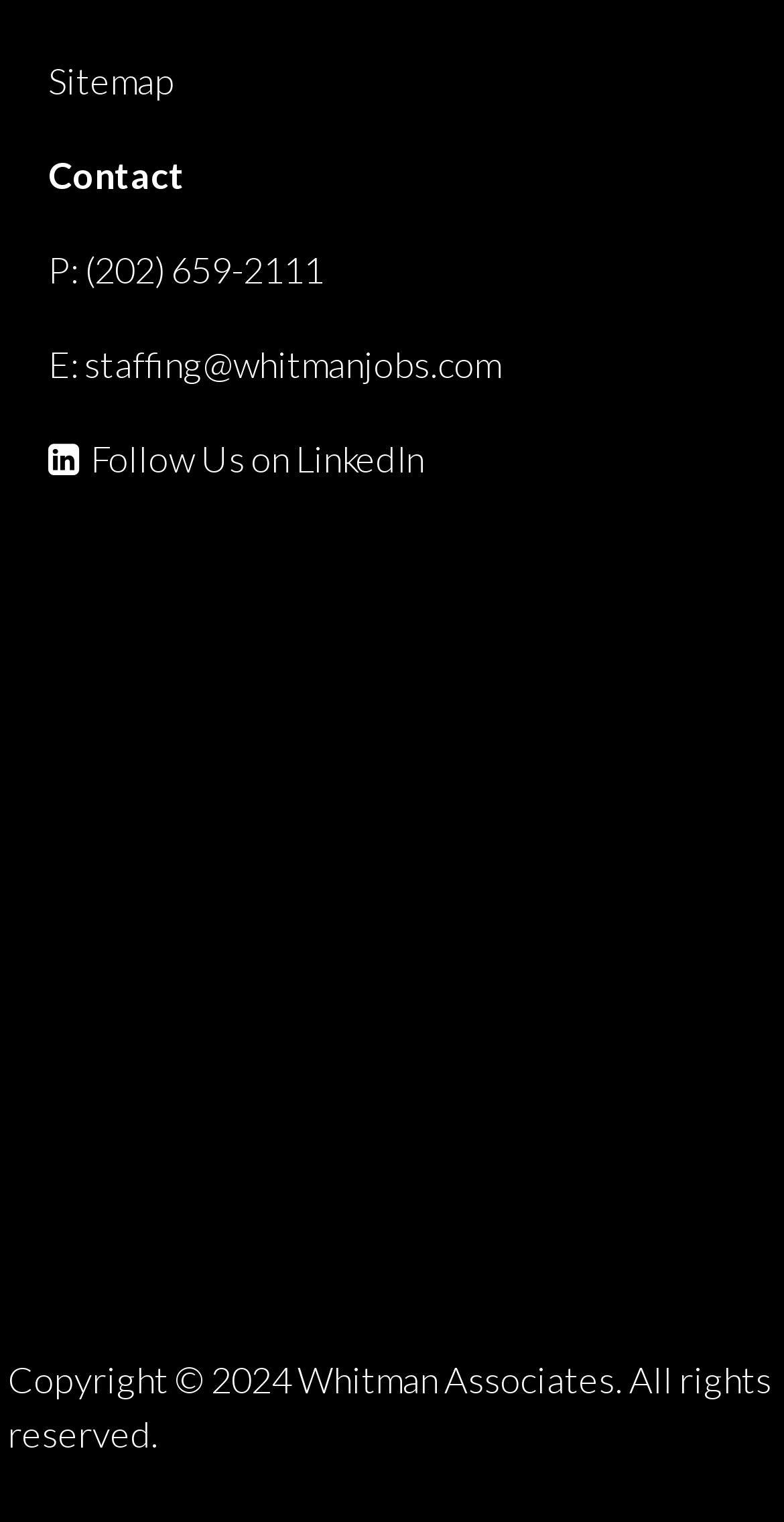Please locate the UI element described by "(202) 659-2111" and provide its bounding box coordinates.

[0.107, 0.162, 0.413, 0.191]